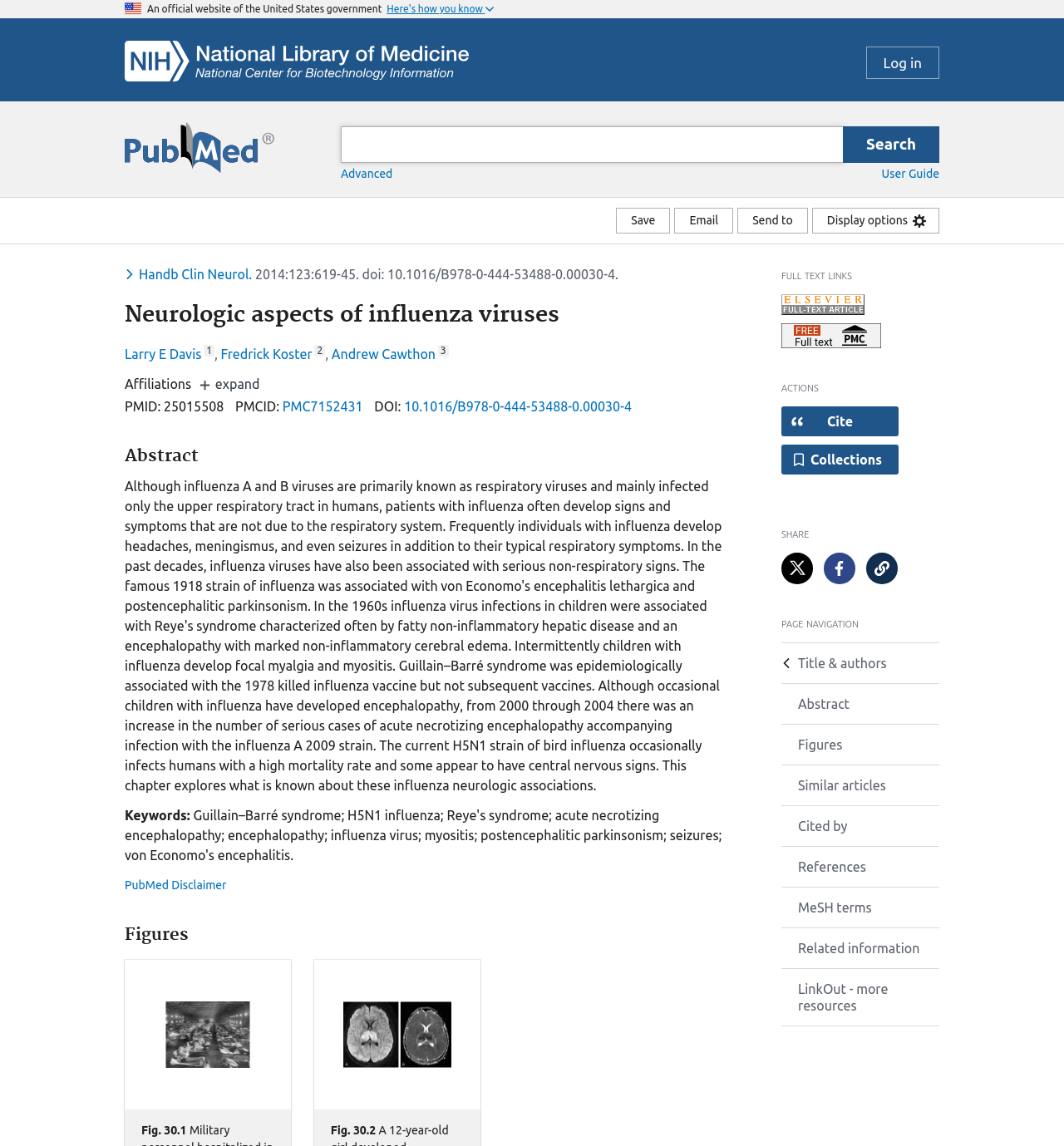Find and indicate the bounding box coordinates of the region you should select to follow the given instruction: "Save the article".

[0.579, 0.181, 0.63, 0.204]